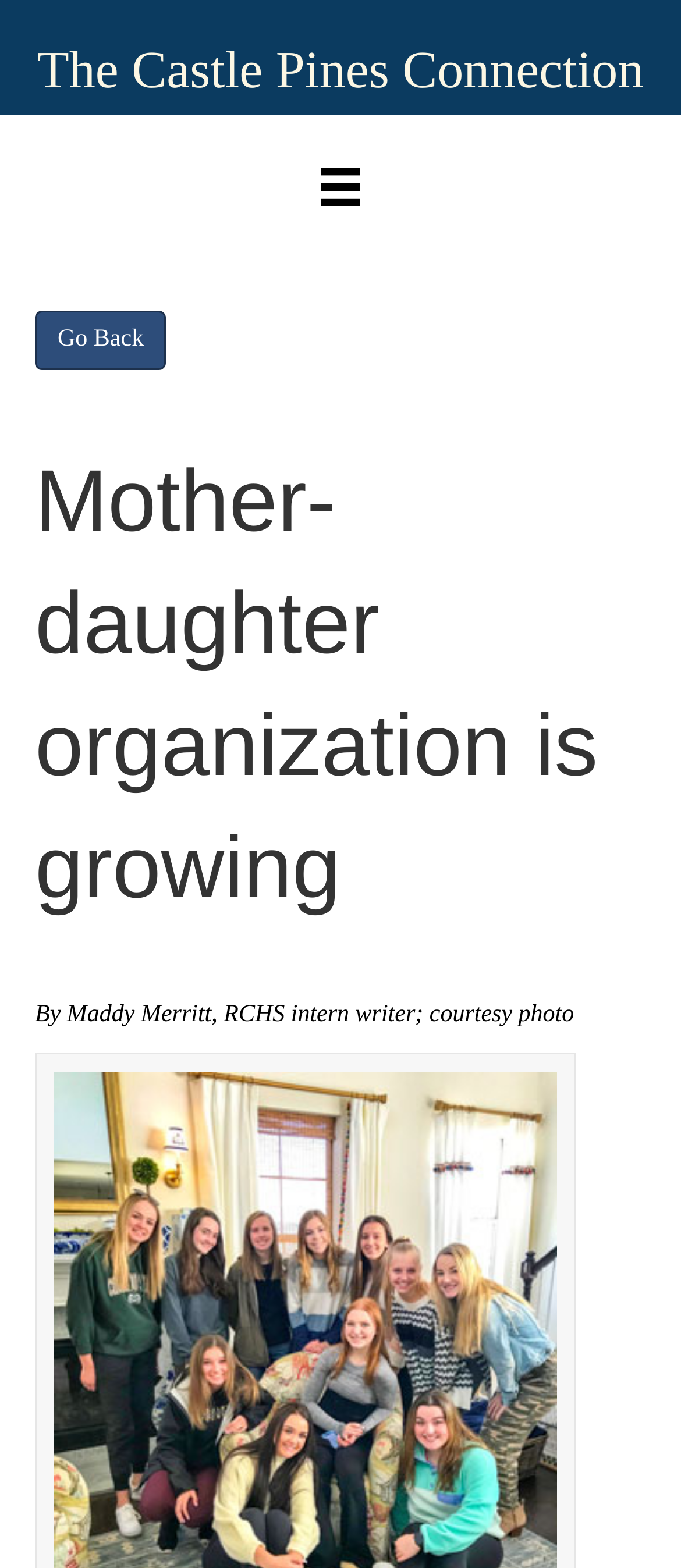Create a full and detailed caption for the entire webpage.

The webpage is about an article titled "Mother-daughter organization is growing" from The Castle Pines Connection. At the top left of the page, there is a heading with the publication's name, "The Castle Pines Connection", which is also a clickable link. To the right of the publication's name, there is a "Menu" button. 

Below the publication's name, there is a "Go Back" button located at the top left corner of the page. 

The main article's title, "Mother-daughter organization is growing", is a prominent heading that spans almost the entire width of the page, located below the "Go Back" button. 

Underneath the article's title, there is a credit line that reads "By Maddy Merritt, RCHS intern writer; courtesy photo", which is positioned at the top left of the article's content area.